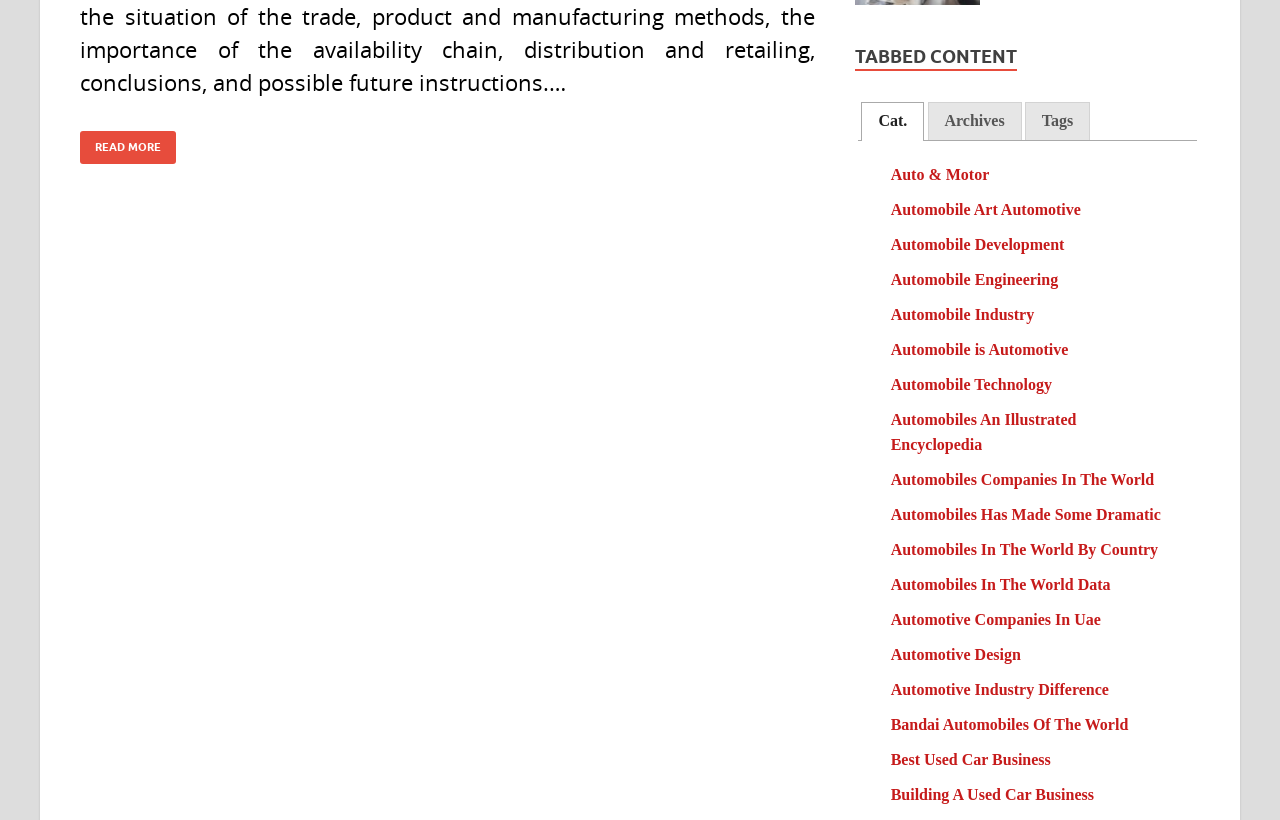Using the description: "Automobile Technology", identify the bounding box of the corresponding UI element in the screenshot.

[0.696, 0.458, 0.822, 0.479]